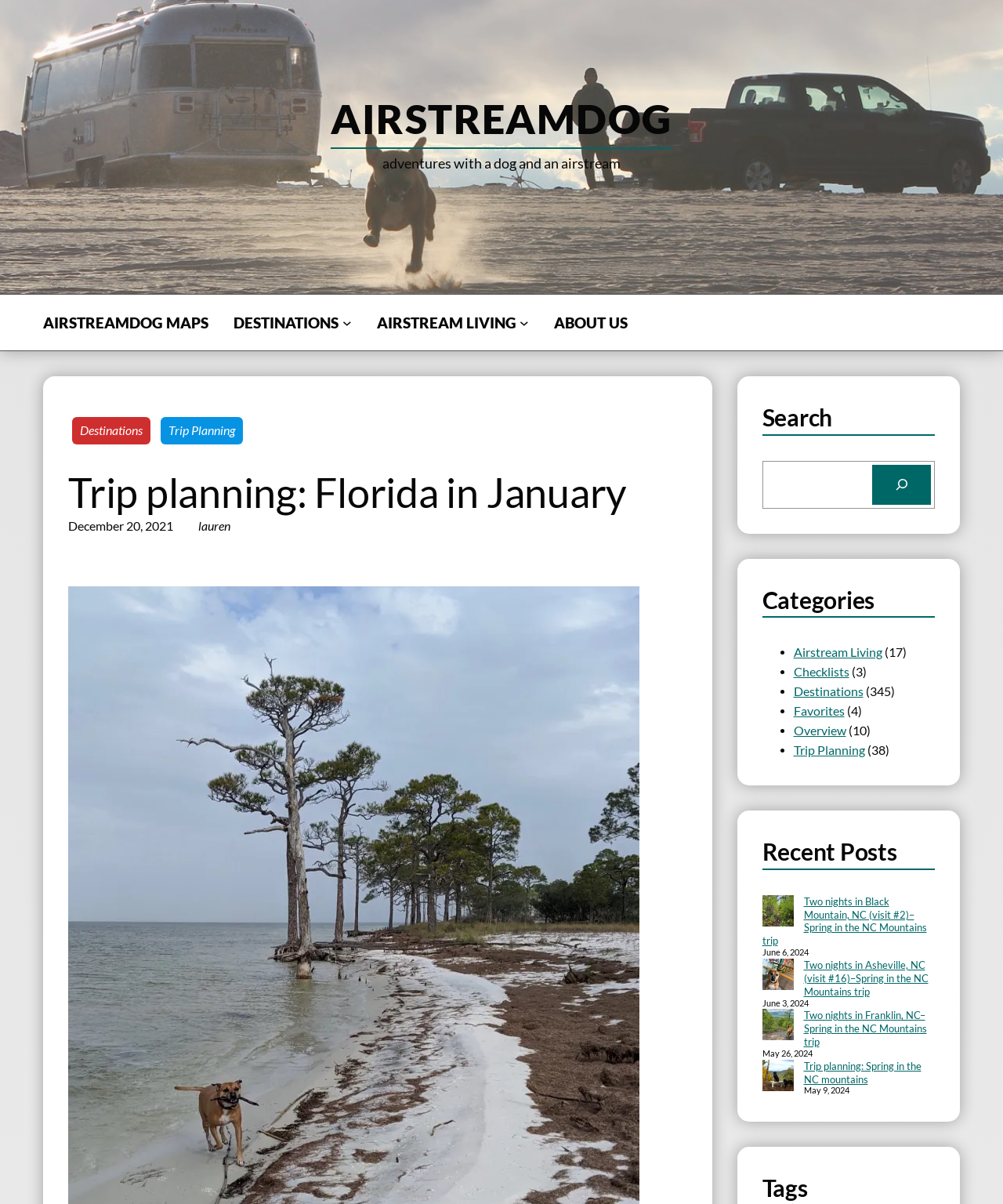Convey a detailed summary of the webpage, mentioning all key elements.

This webpage is about trip planning and adventures with a dog and an Airstream. At the top, there is a large image of a dog, Buggy, running on a beach with an Airstream and an F-150 in the background. Below the image, there is a heading "AIRSTREAMDOG" with a link to the same name. Next to it, there is a static text "adventures with a dog and an airstream".

On the top right, there is a navigation menu with links to "AIRSTREAMDOG MAPS", "DESTINATIONS", "AIRSTREAM LIVING", and "ABOUT US". Below the navigation menu, there are links to "Destinations", "Trip Planning", and a heading "Trip planning: Florida in January" with a date "December 20, 2021" and an author "lauren".

On the right side of the page, there is a search bar with a button and a heading "Search". Below the search bar, there are headings "Categories" and "Recent Posts" with a list of links to different categories and recent posts, respectively. Each category and recent post has a corresponding image.

The recent posts section displays a list of links to different trip planning articles, including "Two nights in Black Mountain, NC (visit #2)–Spring in the NC Mountains trip", "Two nights in Asheville, NC (visit #16)–Spring in the NC Mountains trip", and "Two nights in Franklin, NC–Spring in the NC Mountains trip". Each article has a corresponding image and a date.